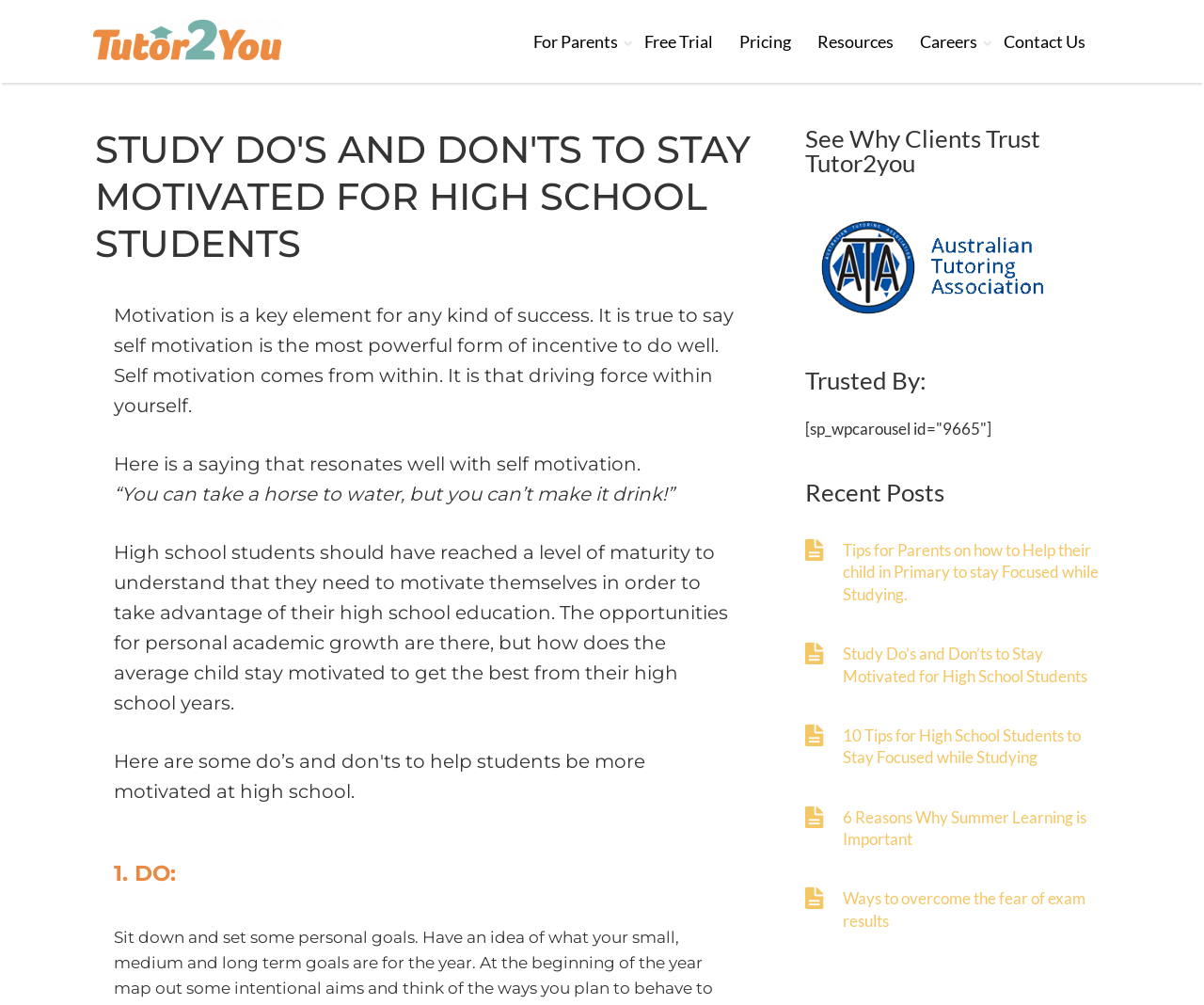Explain in detail what you observe on this webpage.

This webpage is about providing guidance to high school students on how to stay motivated. At the top, there is a logo of "Tutor2You" accompanied by a link to the website. Below the logo, there are several links to different sections of the website, including "For Parents", "Free Trial", "Pricing", "Resources", "Careers", and "Contact Us". 

The main content of the webpage is headed by a title "STUDY DO'S AND DON'TS TO STAY MOTIVATED FOR HIGH SCHOOL STUDENTS". The text below the title explains the importance of self-motivation for success and quotes a saying that resonates with self-motivation. It then discusses the need for high school students to motivate themselves to take advantage of their education.

The webpage is divided into sections, with the first section titled "1. DO:". There are no specific "DO's" listed in this section, but it appears to be the start of a list of guidelines for high school students.

On the right side of the webpage, there is a complementary section that contains a logo, a heading "See Why Clients Trust Tutor2you", and a list of recent posts with links to different articles, including the current one. The articles are related to studying and motivation, with titles such as "Tips for Parents on how to Help their child in Primary to stay Focused while Studying" and "10 Tips for High School Students to Stay Focused while Studying".